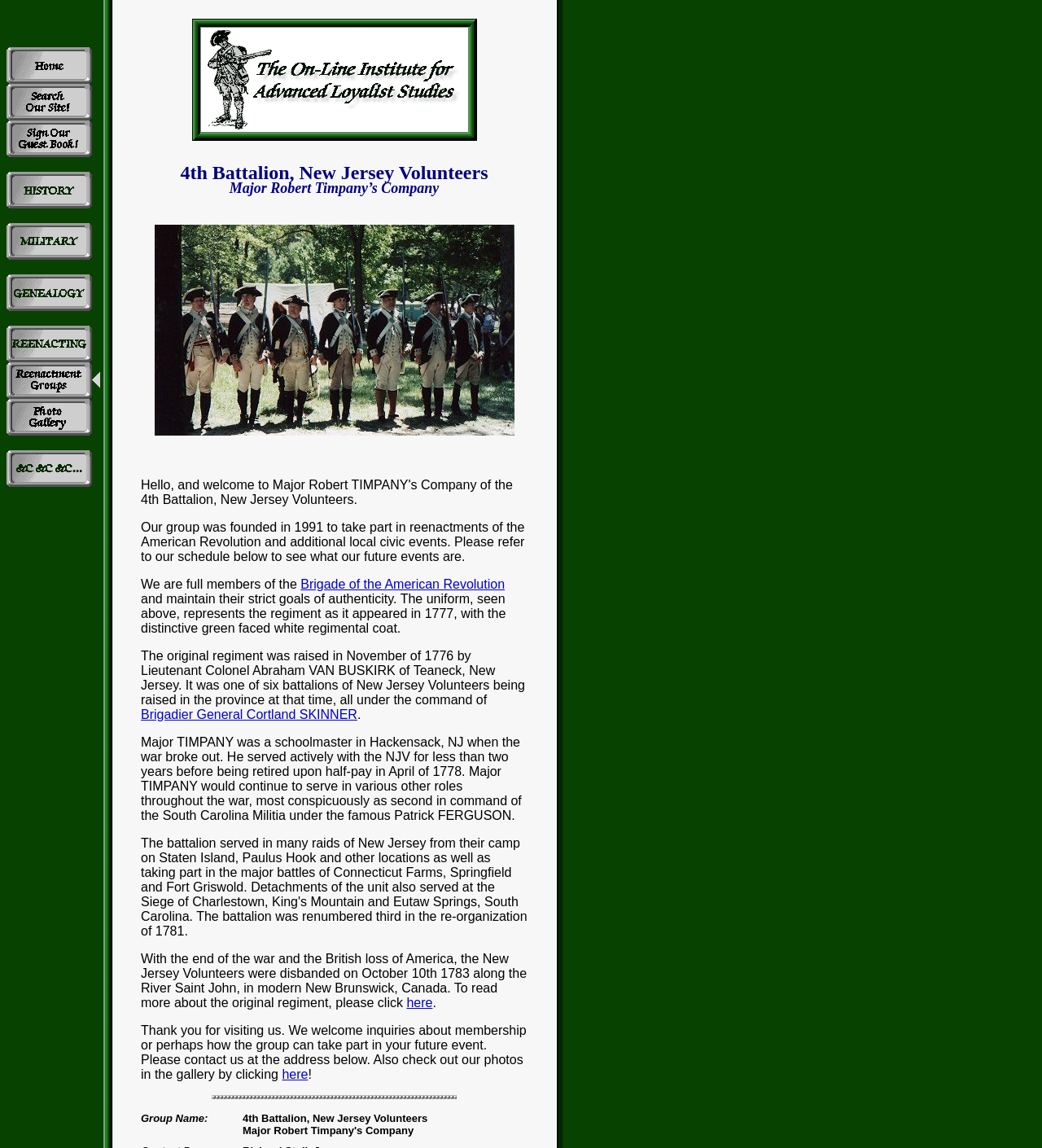Determine the coordinates of the bounding box that should be clicked to complete the instruction: "Click the 'Home' link". The coordinates should be represented by four float numbers between 0 and 1: [left, top, right, bottom].

[0.006, 0.063, 0.088, 0.075]